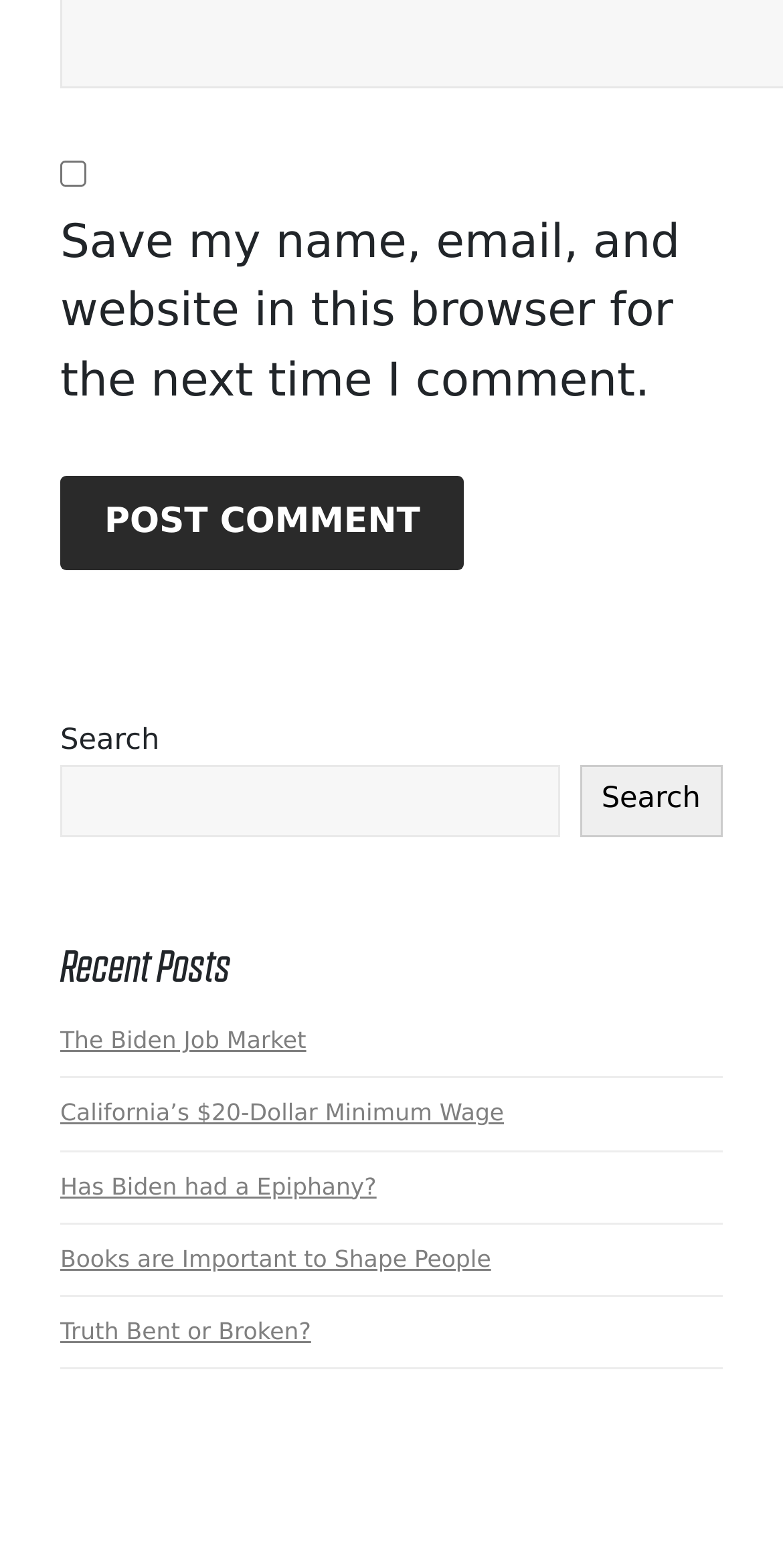How many links are listed under 'Recent Posts'?
Based on the image, give a one-word or short phrase answer.

5